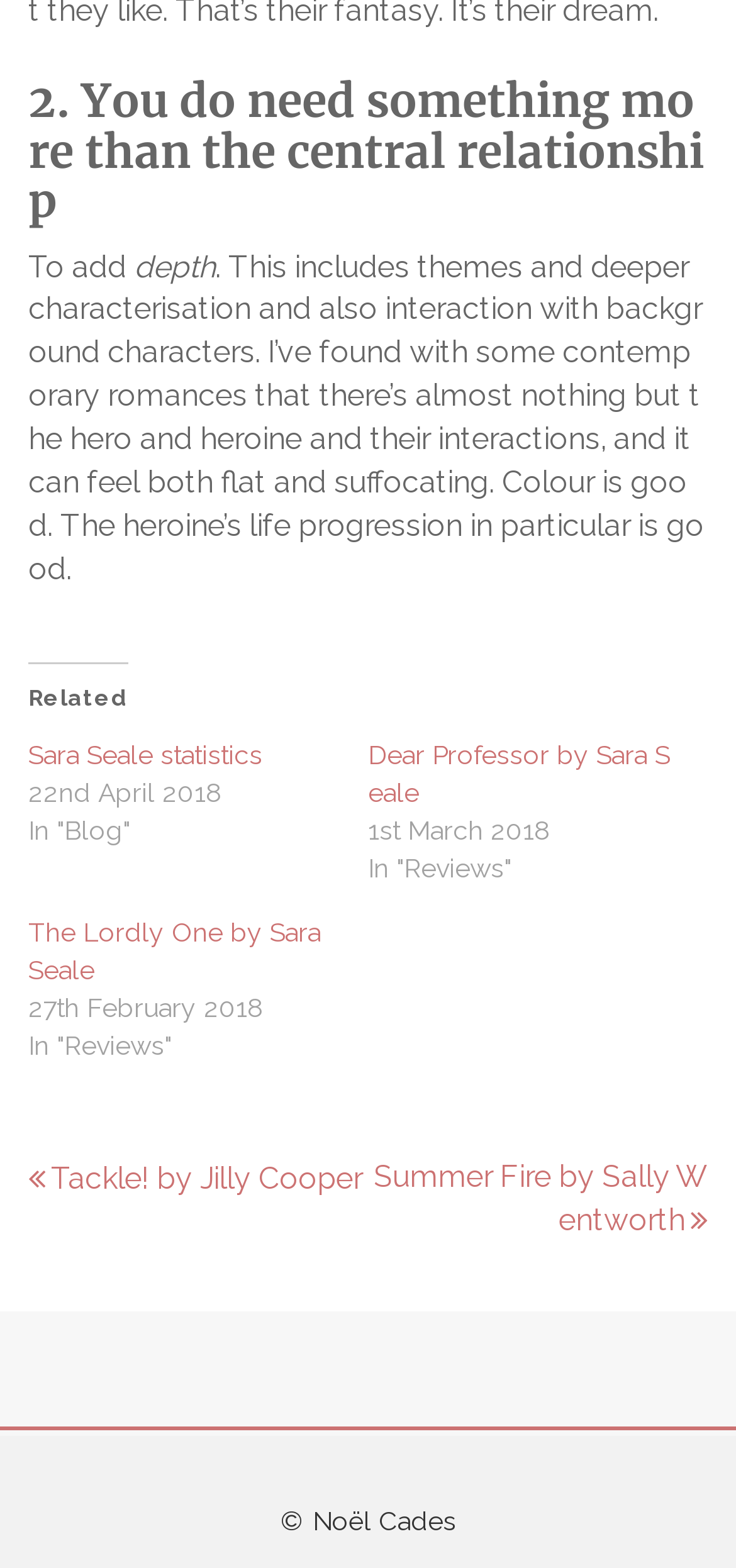Refer to the image and provide a thorough answer to this question:
Who is the copyright holder of the webpage?

The copyright information is located at the bottom of the webpage, stating that the copyright holder is Noël Cades.